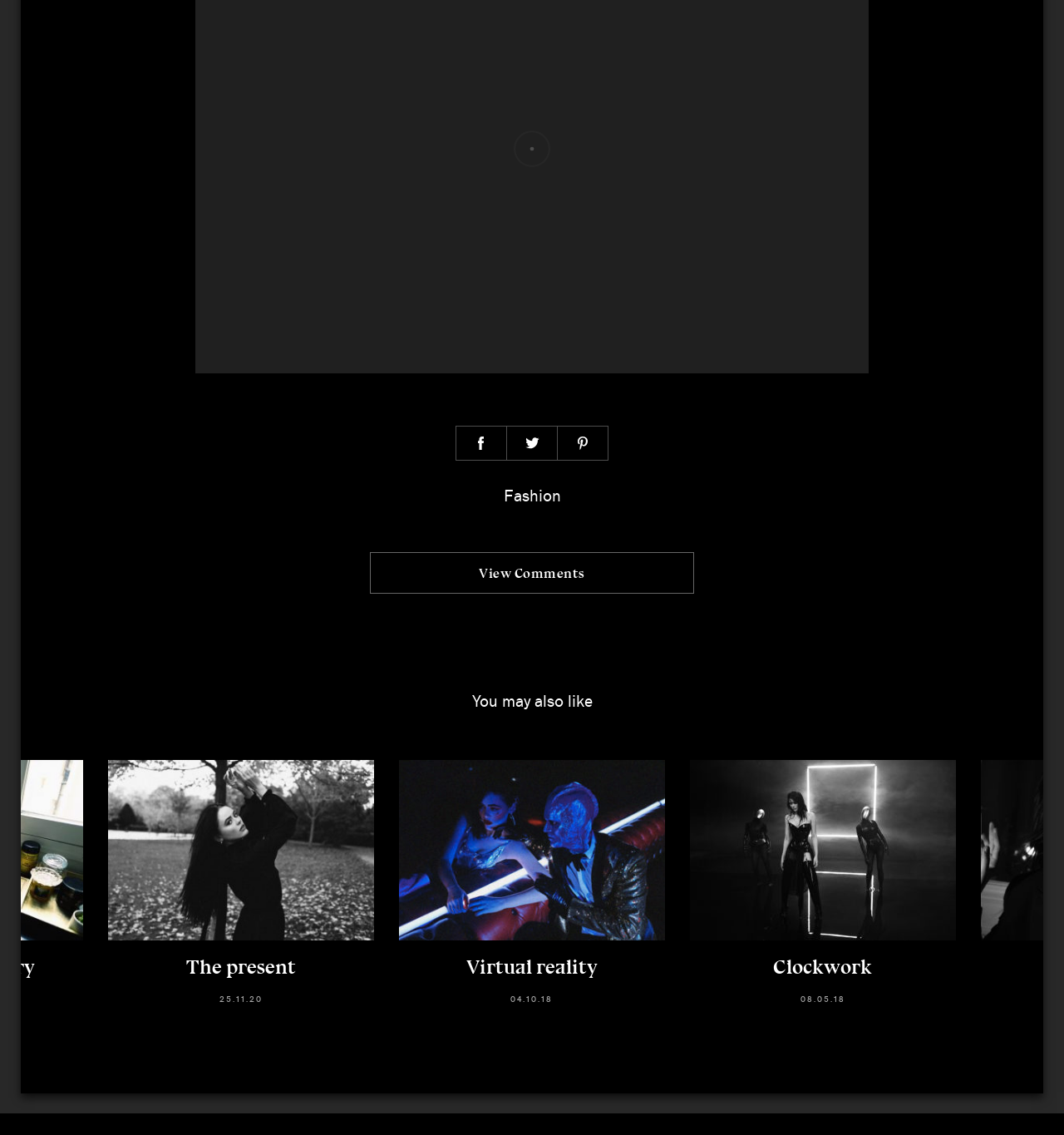What is the date of the 'Clockwork' article?
Ensure your answer is thorough and detailed.

I found the 'Clockwork' article in the webpage and checked its date, which is 08.05.18.